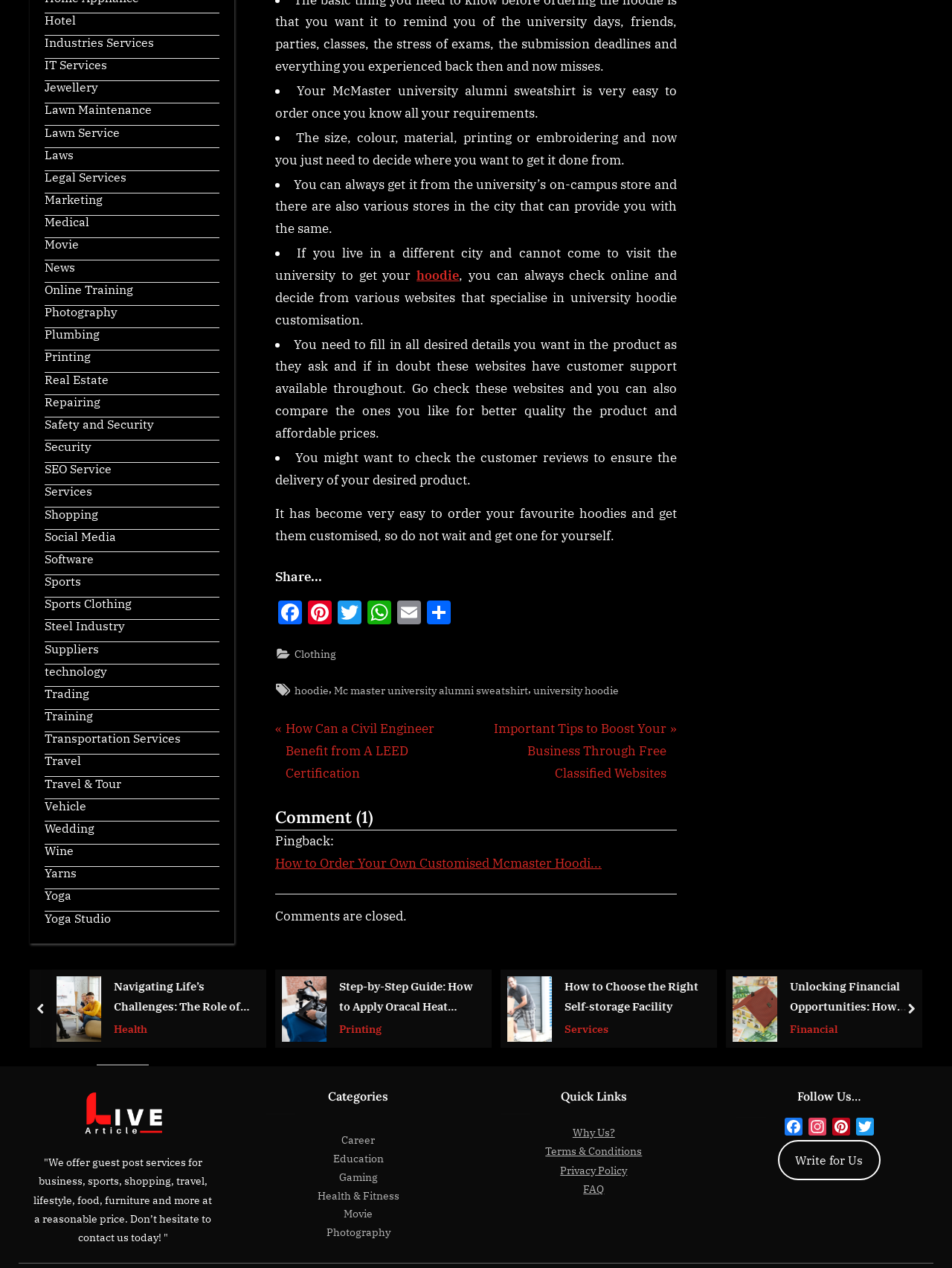What is the purpose of the 'Share...' button?
Examine the webpage screenshot and provide an in-depth answer to the question.

The 'Share...' button is likely used to share the webpage on various social media platforms, such as Facebook, Pinterest, Twitter, WhatsApp, and Email, as indicated by the links provided.